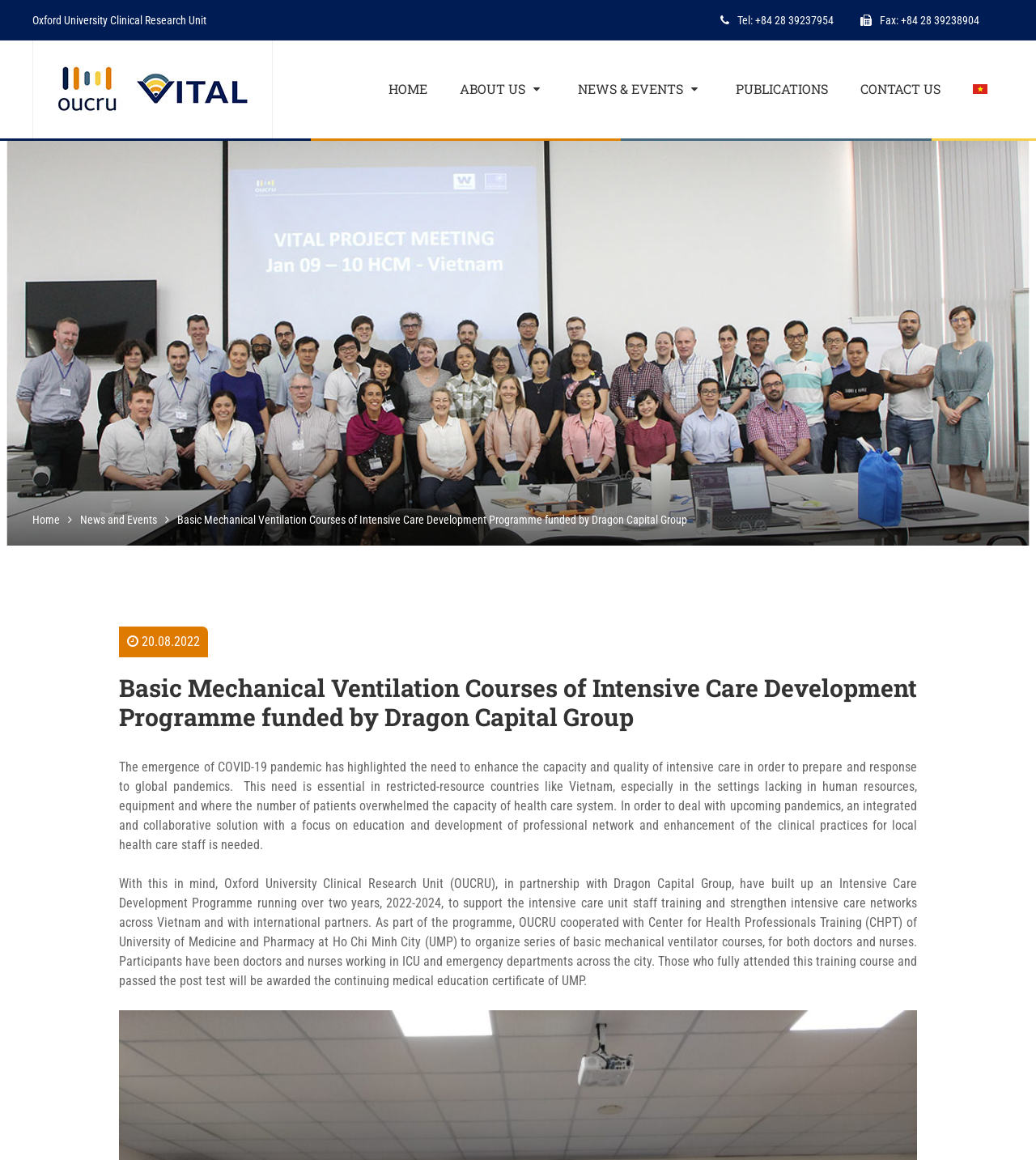Please locate the bounding box coordinates of the element that needs to be clicked to achieve the following instruction: "Click on the 'Oucru' link". The coordinates should be four float numbers between 0 and 1, i.e., [left, top, right, bottom].

[0.055, 0.07, 0.239, 0.083]